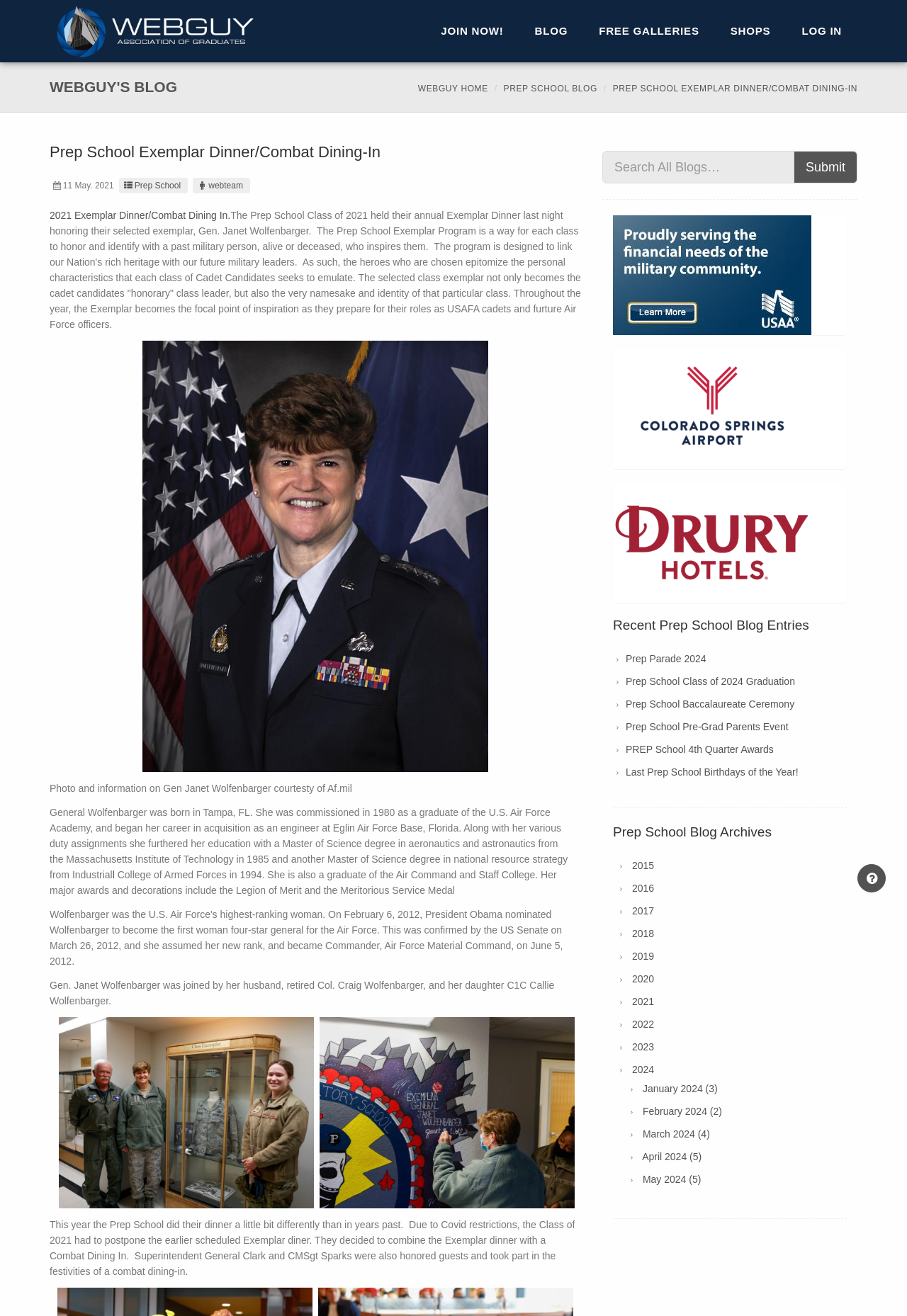Kindly determine the bounding box coordinates for the area that needs to be clicked to execute this instruction: "Click on the link to view Prep Parade 2024".

[0.69, 0.496, 0.779, 0.505]